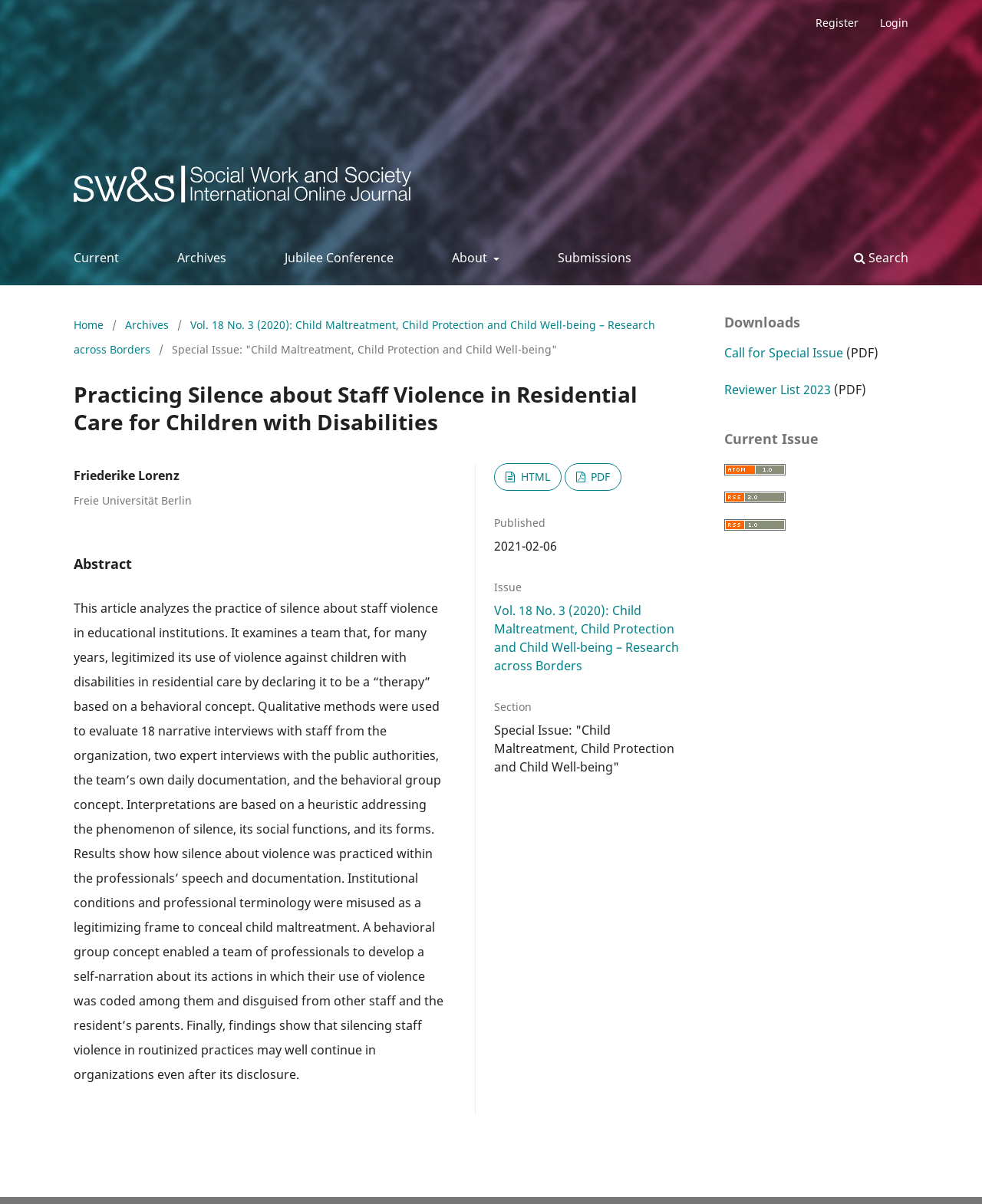Refer to the image and provide an in-depth answer to the question: 
Who is the author of the article?

I found the author of the article by looking at the main content area of the webpage, where it says 'Friederike Lorenz' below the title of the article.